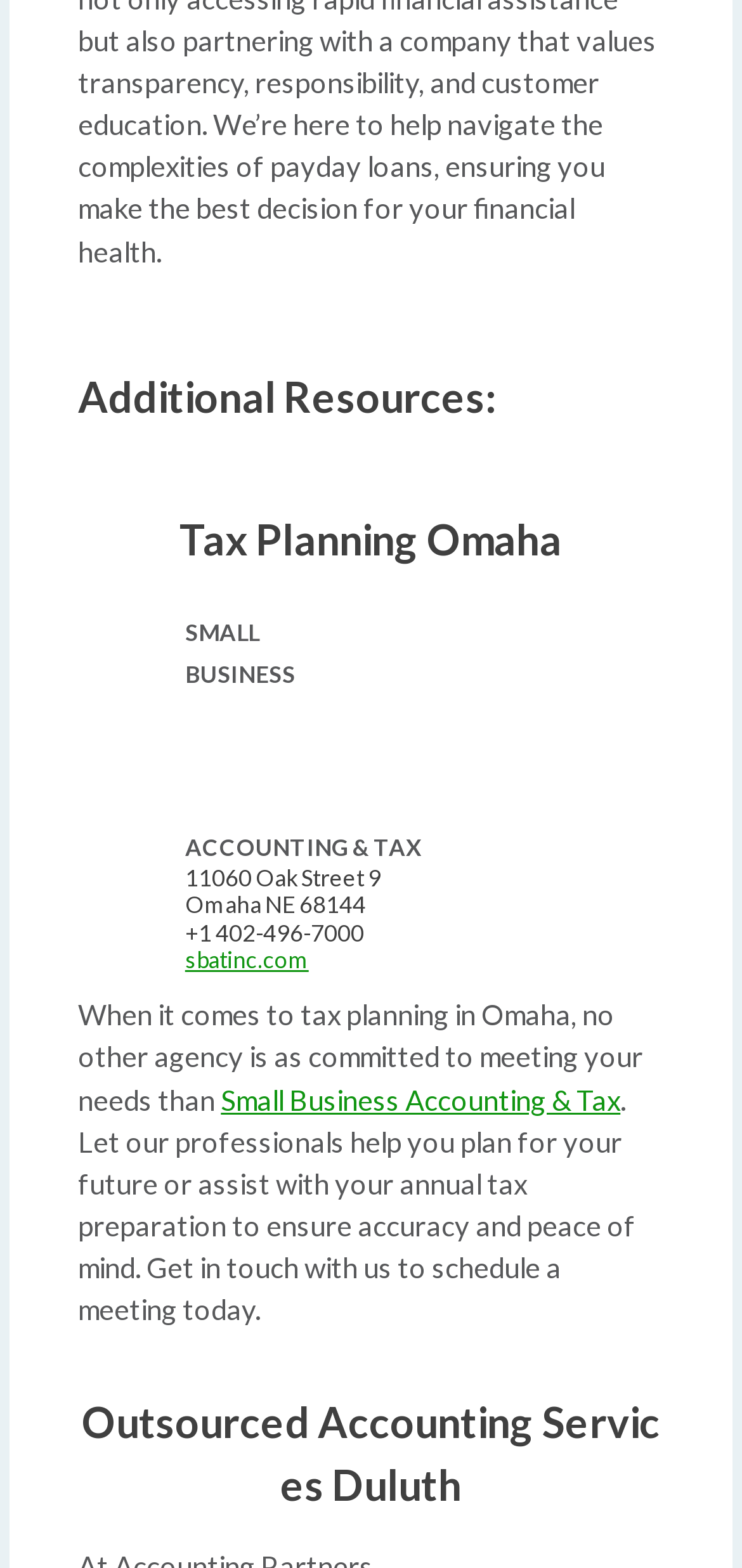Provide the bounding box coordinates for the specified HTML element described in this description: "Outsourced Accounting Services Duluth". The coordinates should be four float numbers ranging from 0 to 1, in the format [left, top, right, bottom].

[0.11, 0.891, 0.89, 0.964]